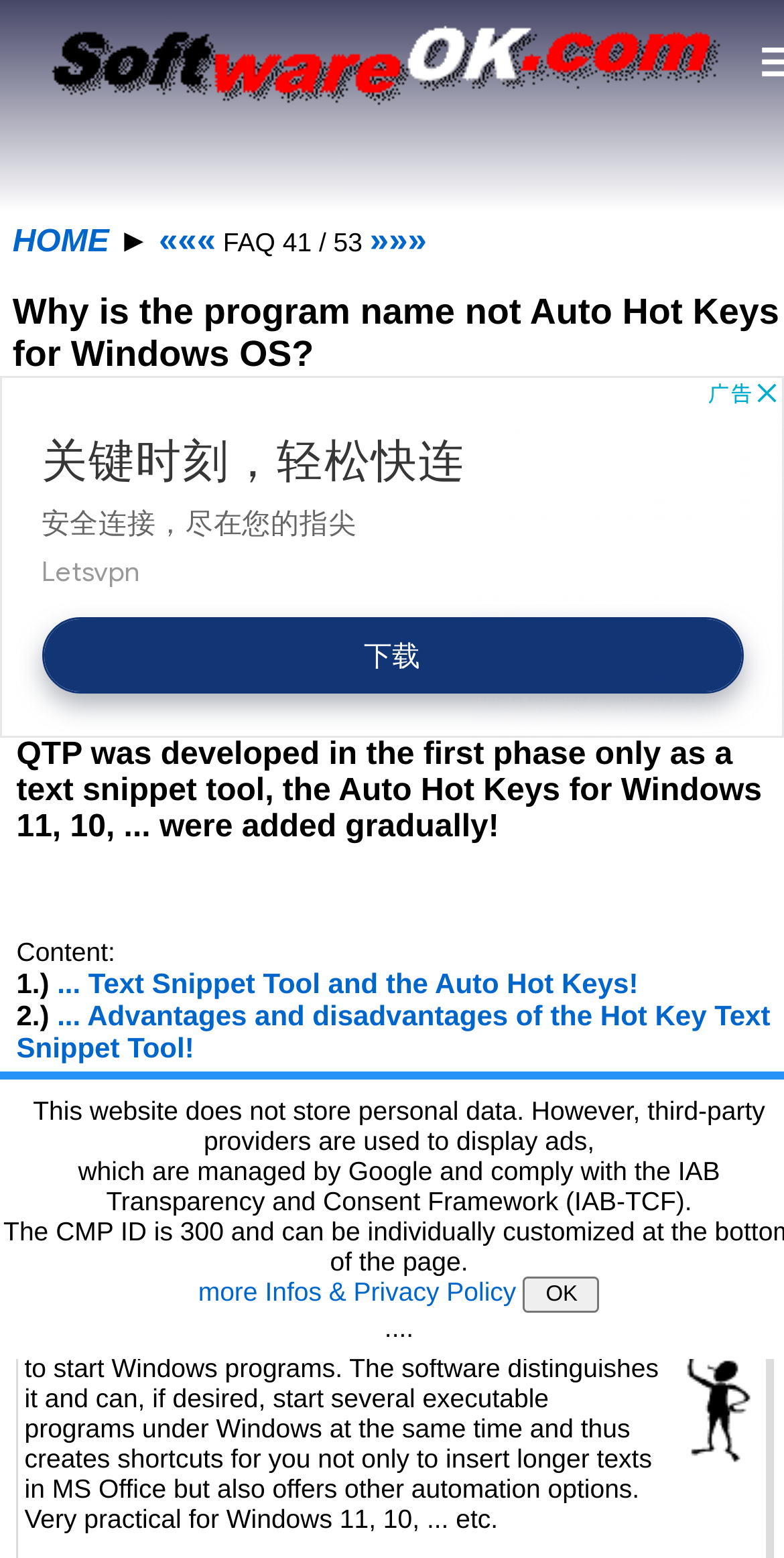Identify the bounding box coordinates necessary to click and complete the given instruction: "Click the 'HOME' link".

[0.016, 0.145, 0.139, 0.166]